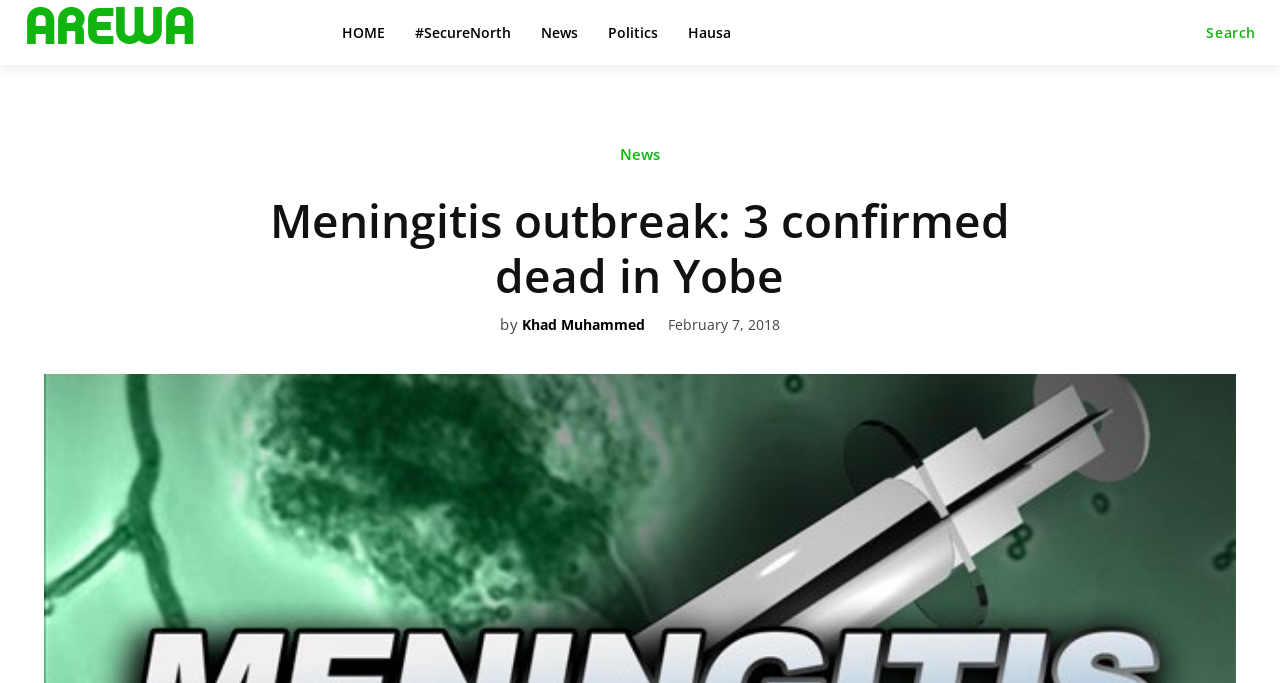Generate the main heading text from the webpage.

Meningitis outbreak: 3 confirmed dead in Yobe